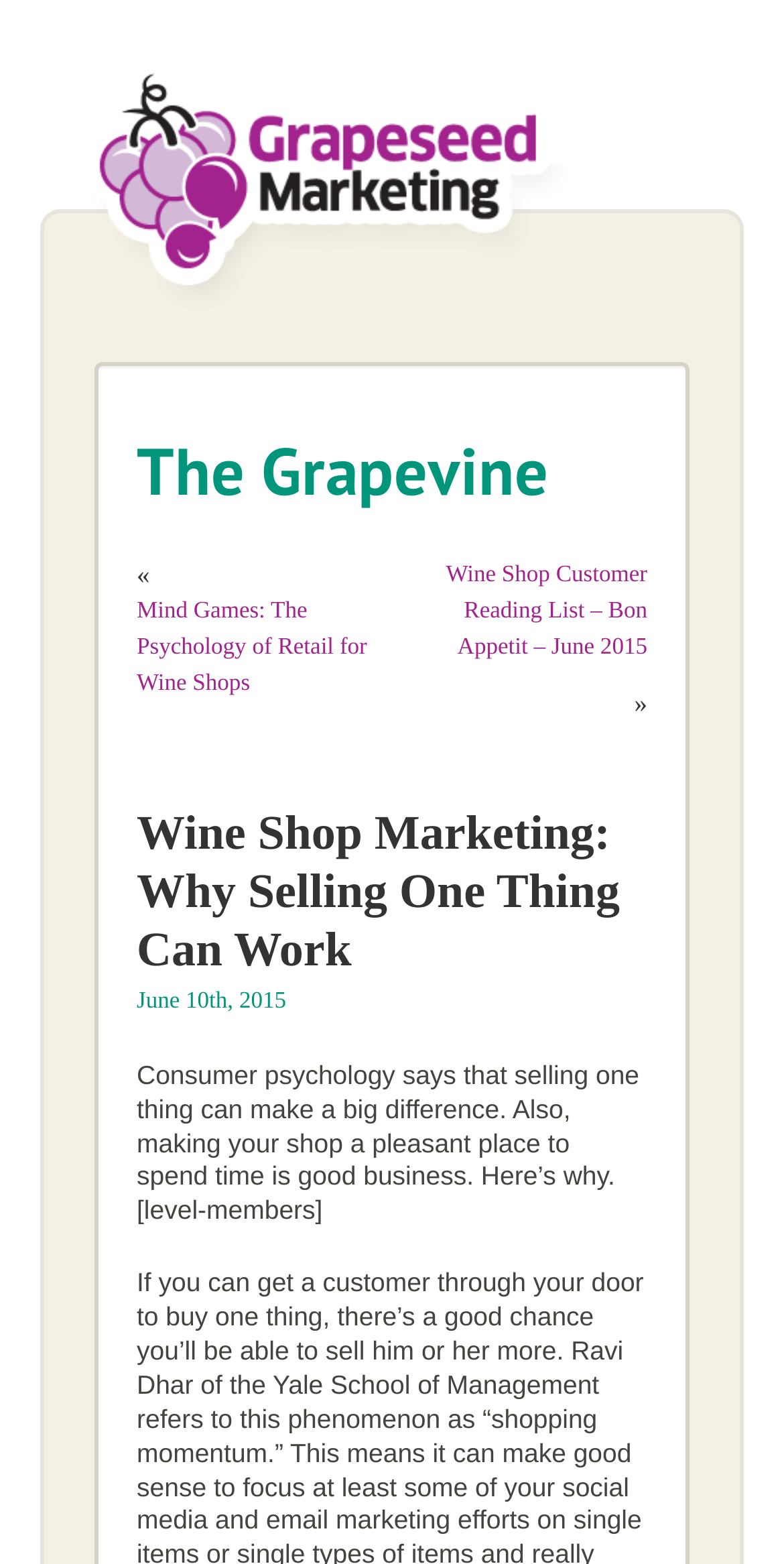Provide a one-word or short-phrase answer to the question:
What is the topic of the previous article?

Mind Games: The Psychology of Retail for Wine Shops